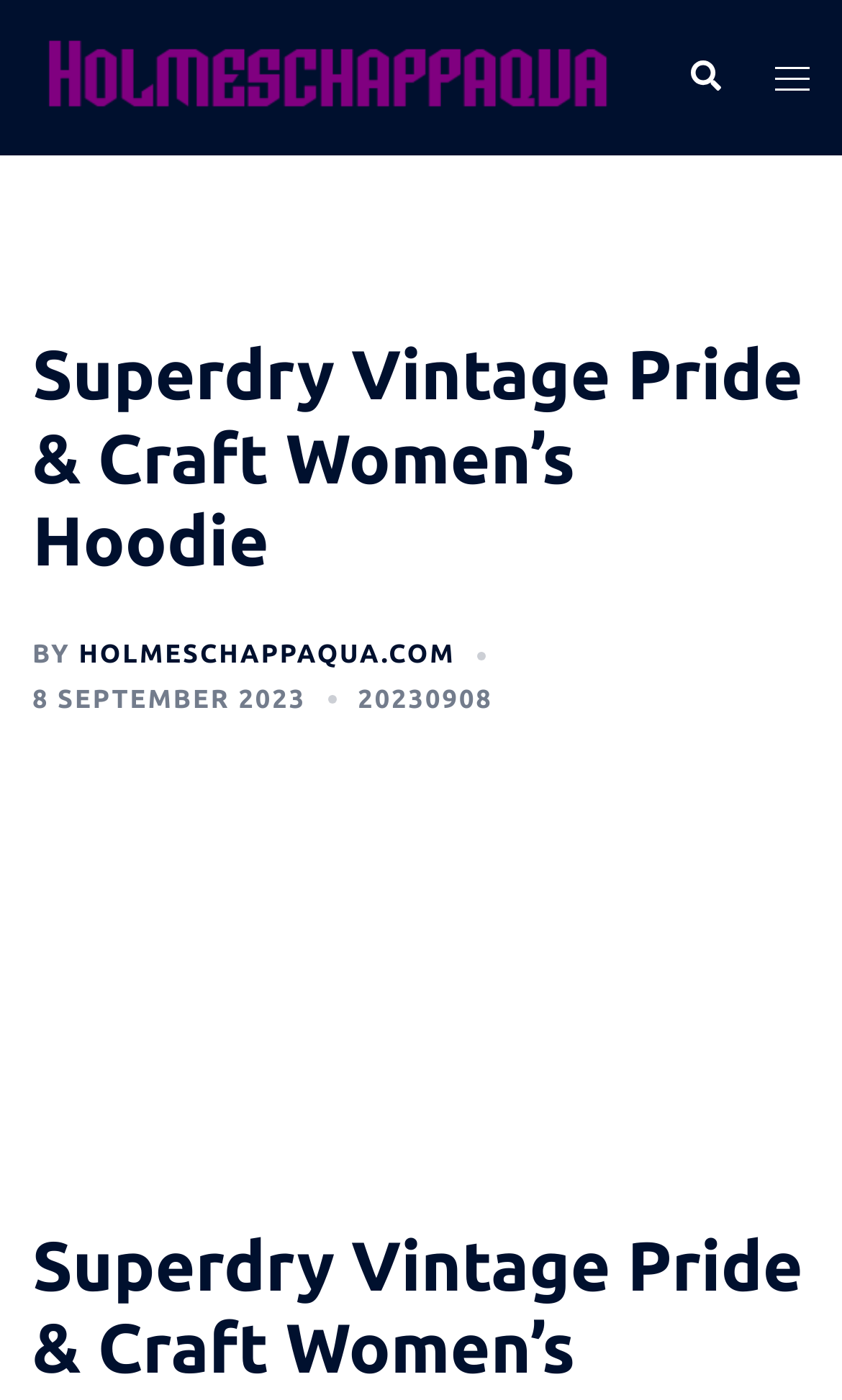What is the website of the author?
Please use the image to provide an in-depth answer to the question.

By examining the webpage, I can see that the link 'HOLMESCHAPPAQUA.COM' is located next to the 'BY' text, indicating that this is the website of the author.